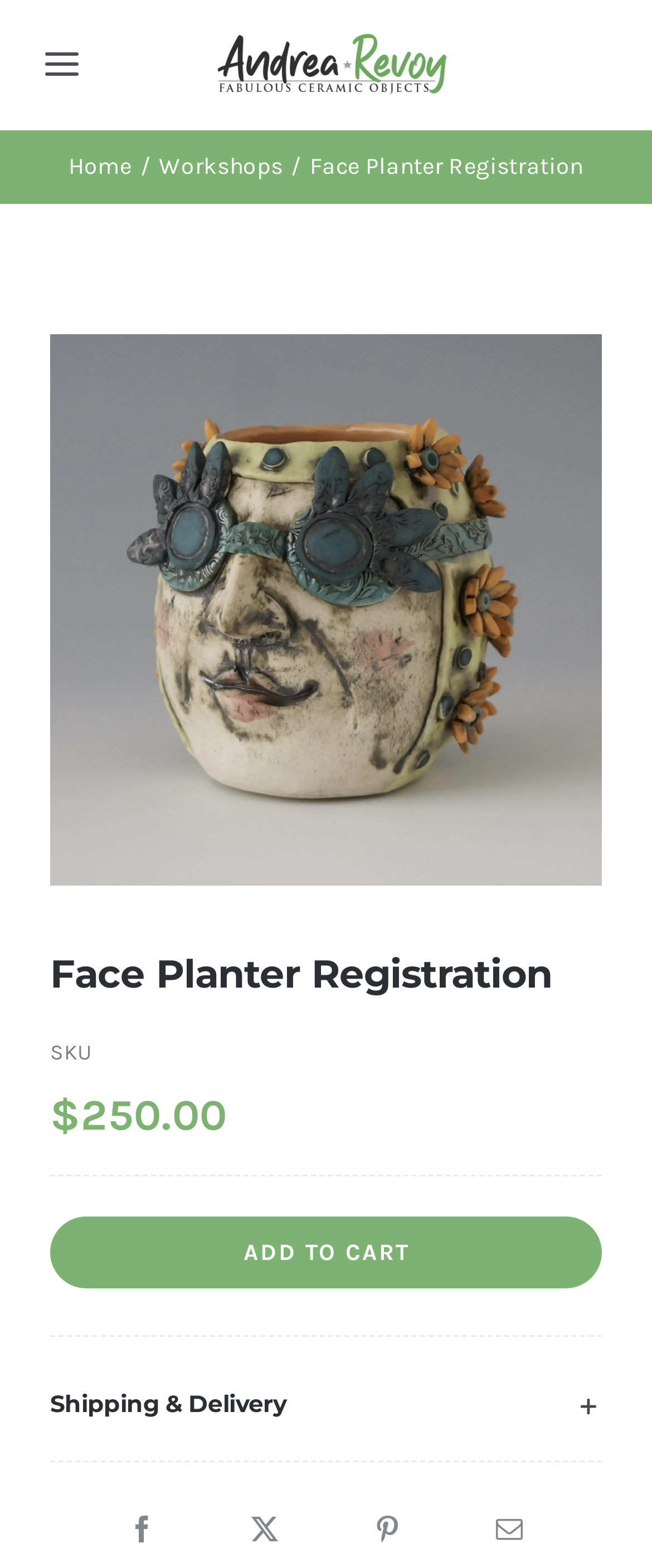Indicate the bounding box coordinates of the element that needs to be clicked to satisfy the following instruction: "Click the 'Home' link". The coordinates should be four float numbers between 0 and 1, i.e., [left, top, right, bottom].

[0.0, 0.067, 1.0, 0.136]